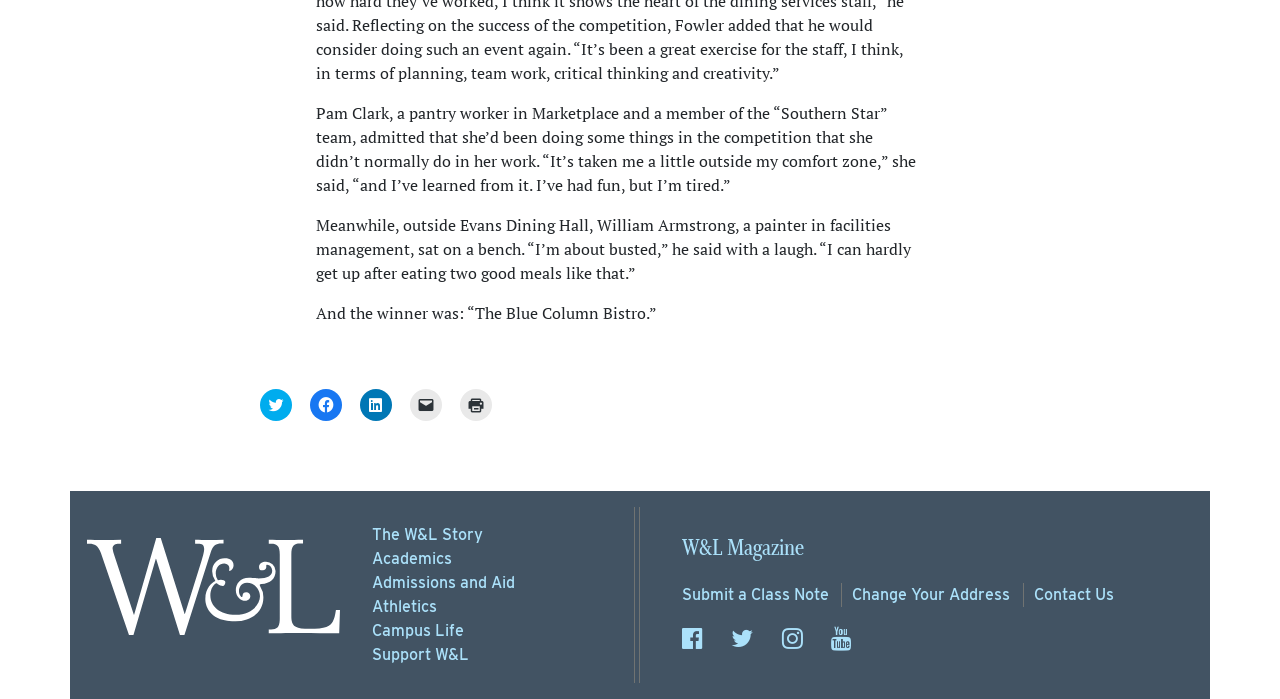Locate the bounding box coordinates of the element's region that should be clicked to carry out the following instruction: "Follow on Facebook". The coordinates need to be four float numbers between 0 and 1, i.e., [left, top, right, bottom].

[0.533, 0.891, 0.568, 0.942]